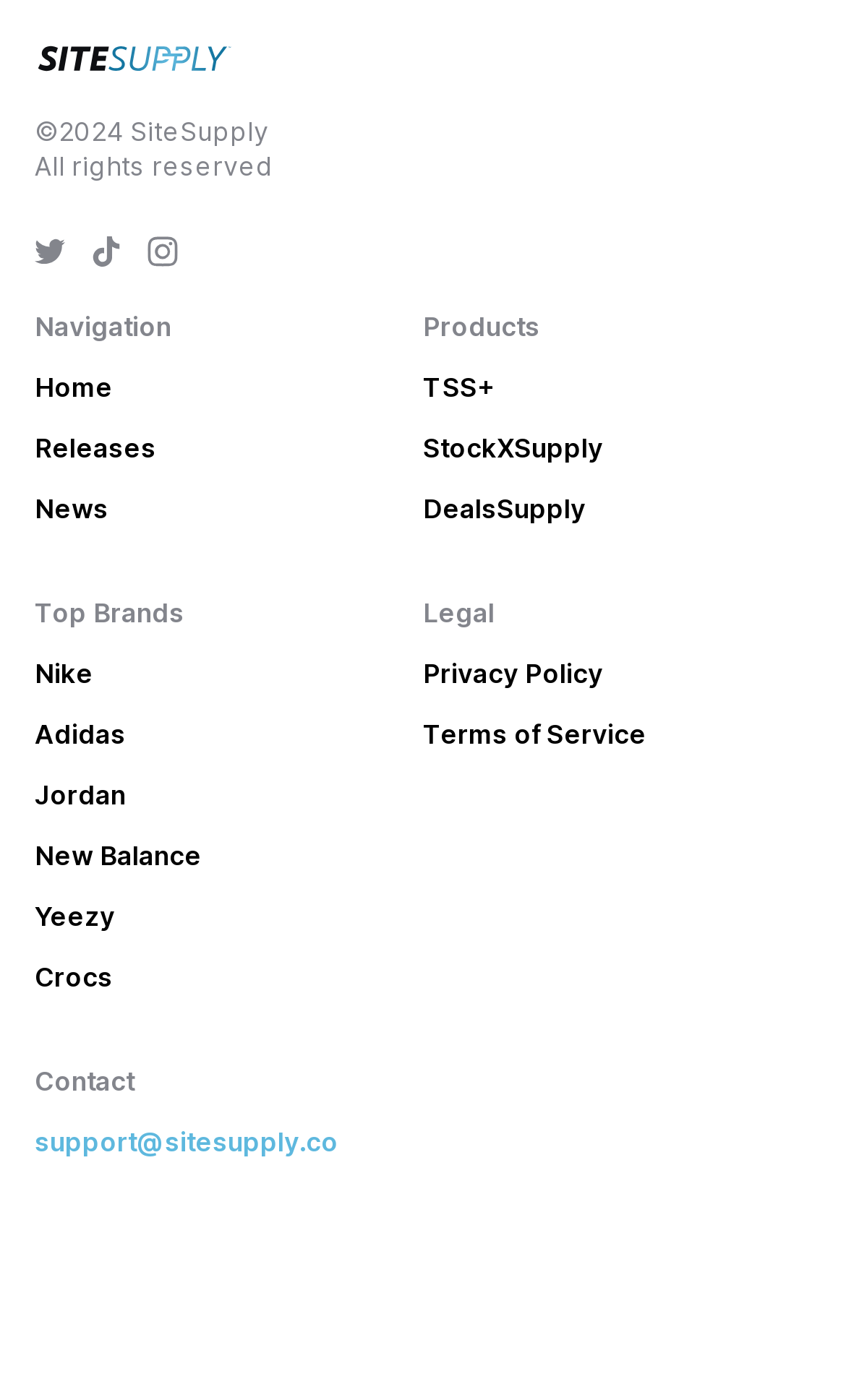Please give a succinct answer to the question in one word or phrase:
What is the last brand listed under Top Brands?

Crocs